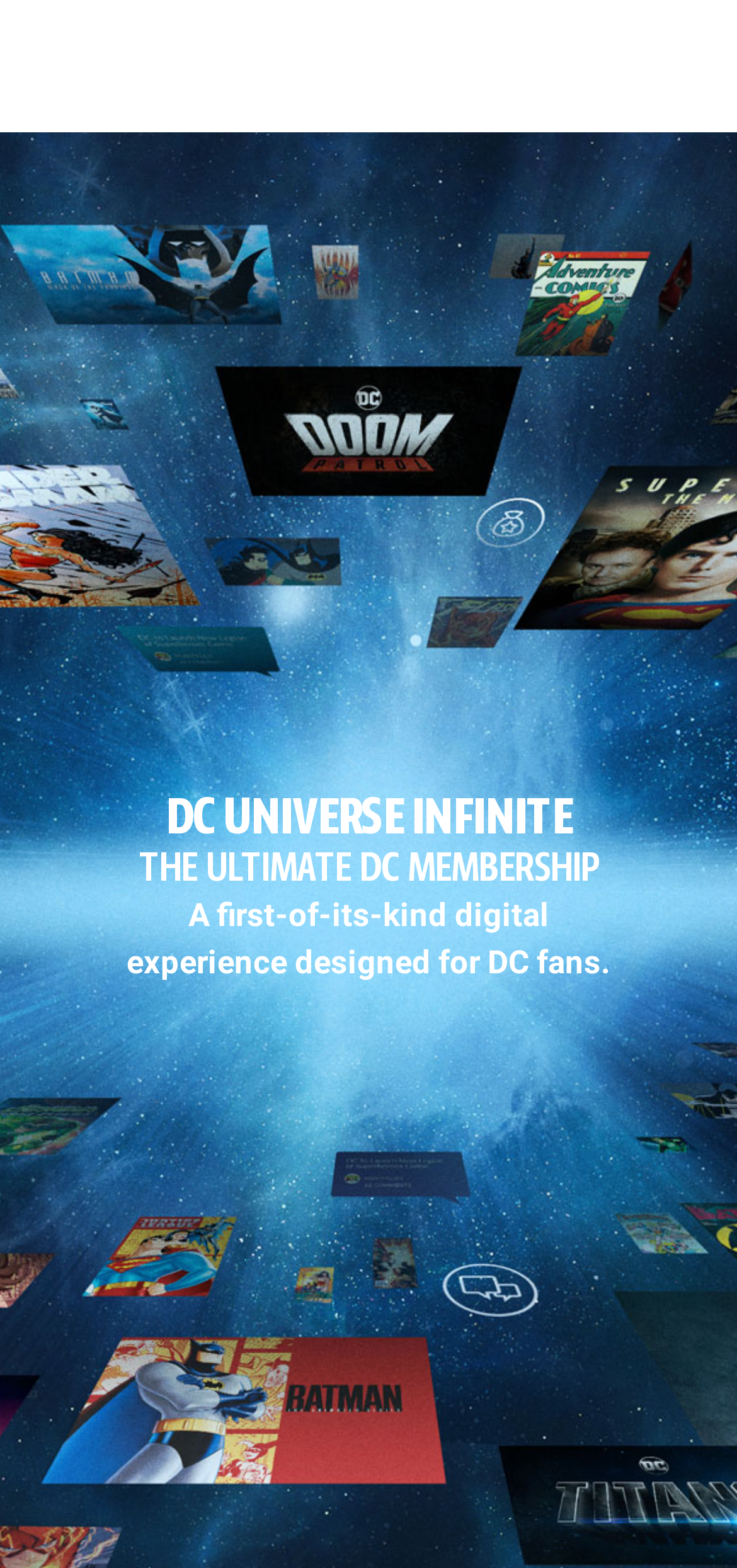Determine the title of the webpage and give its text content.

DC UNIVERSE INFINITE